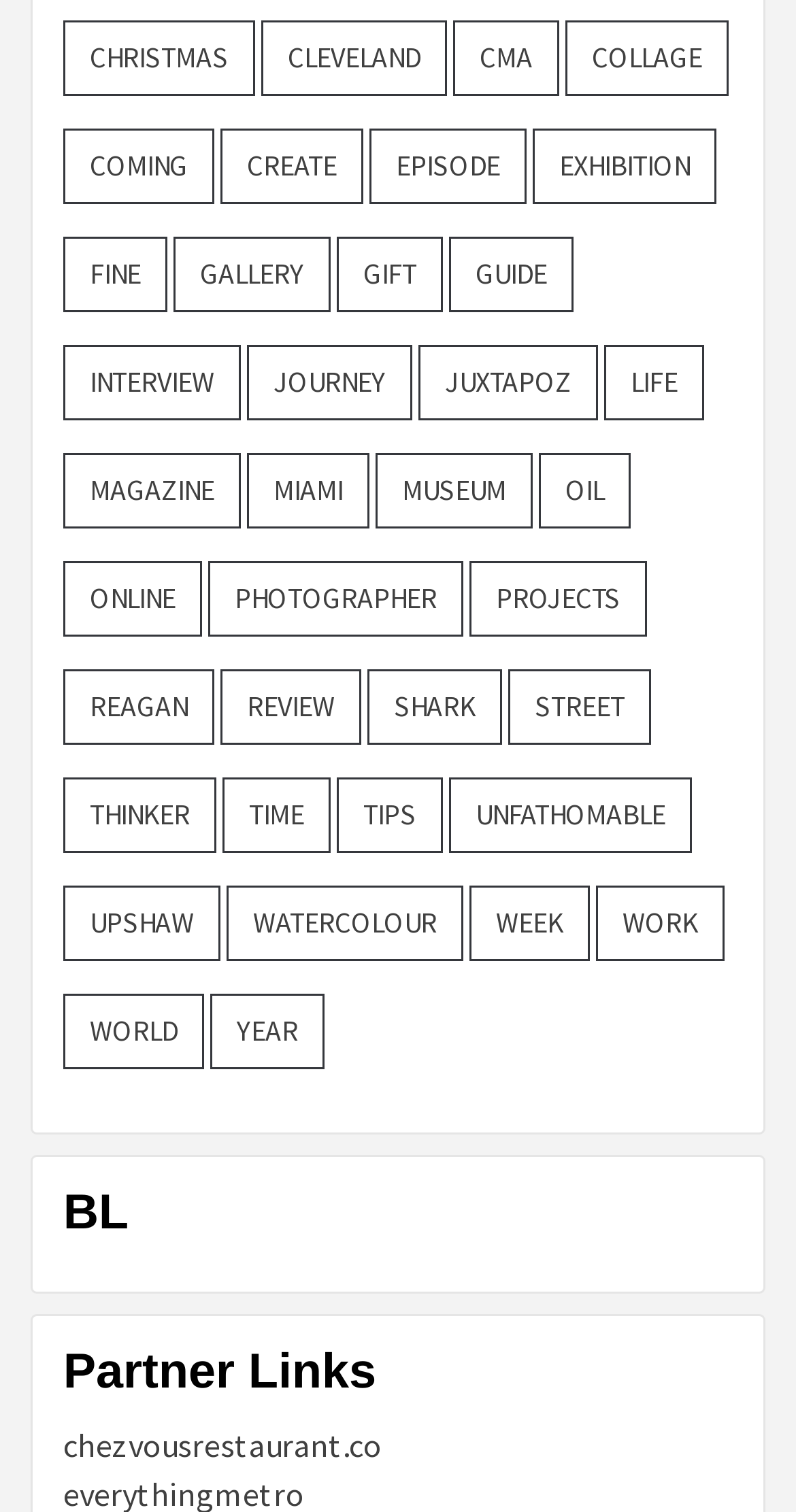Identify the bounding box coordinates for the region to click in order to carry out this instruction: "View Exhibition". Provide the coordinates using four float numbers between 0 and 1, formatted as [left, top, right, bottom].

[0.669, 0.085, 0.9, 0.134]